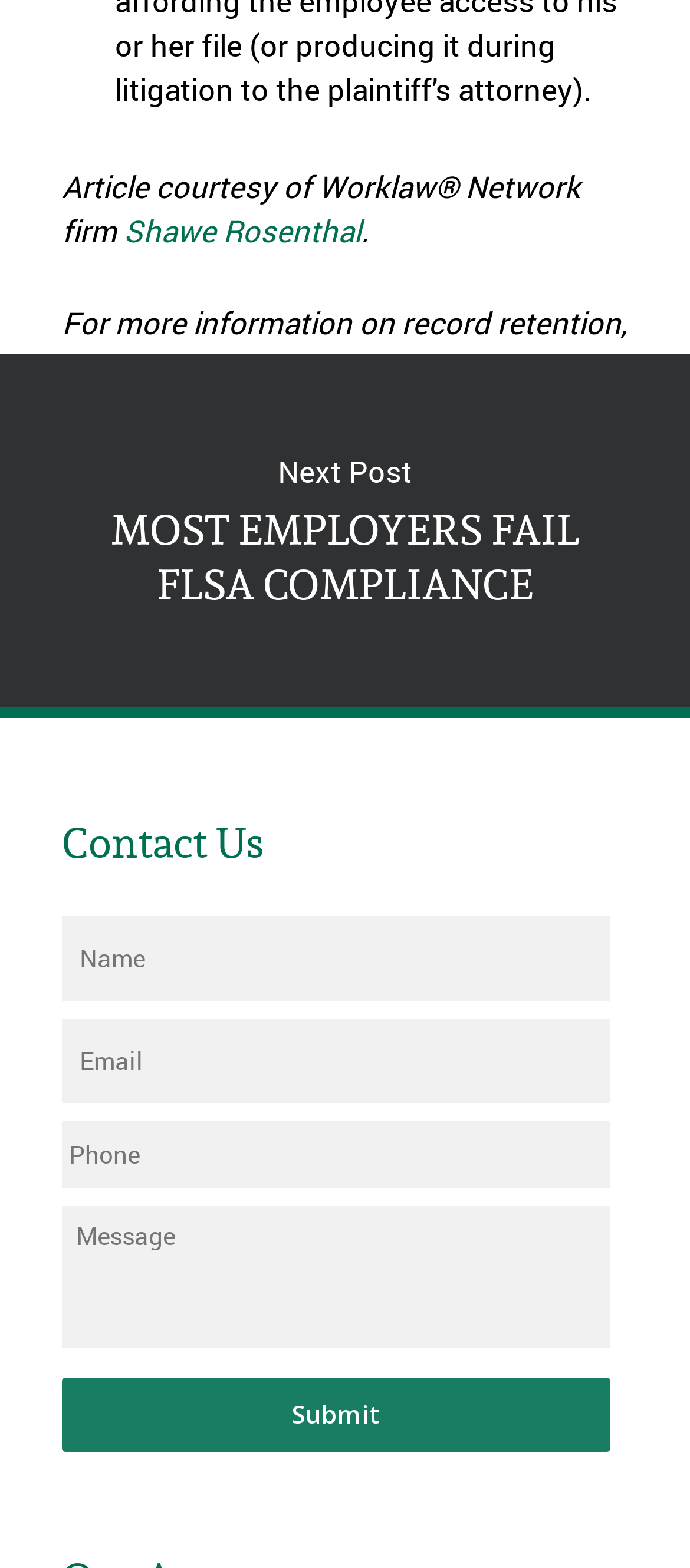Bounding box coordinates are to be given in the format (top-left x, top-left y, bottom-right x, bottom-right y). All values must be floating point numbers between 0 and 1. Provide the bounding box coordinate for the UI element described as: Form of the Month

[0.369, 0.221, 0.741, 0.247]